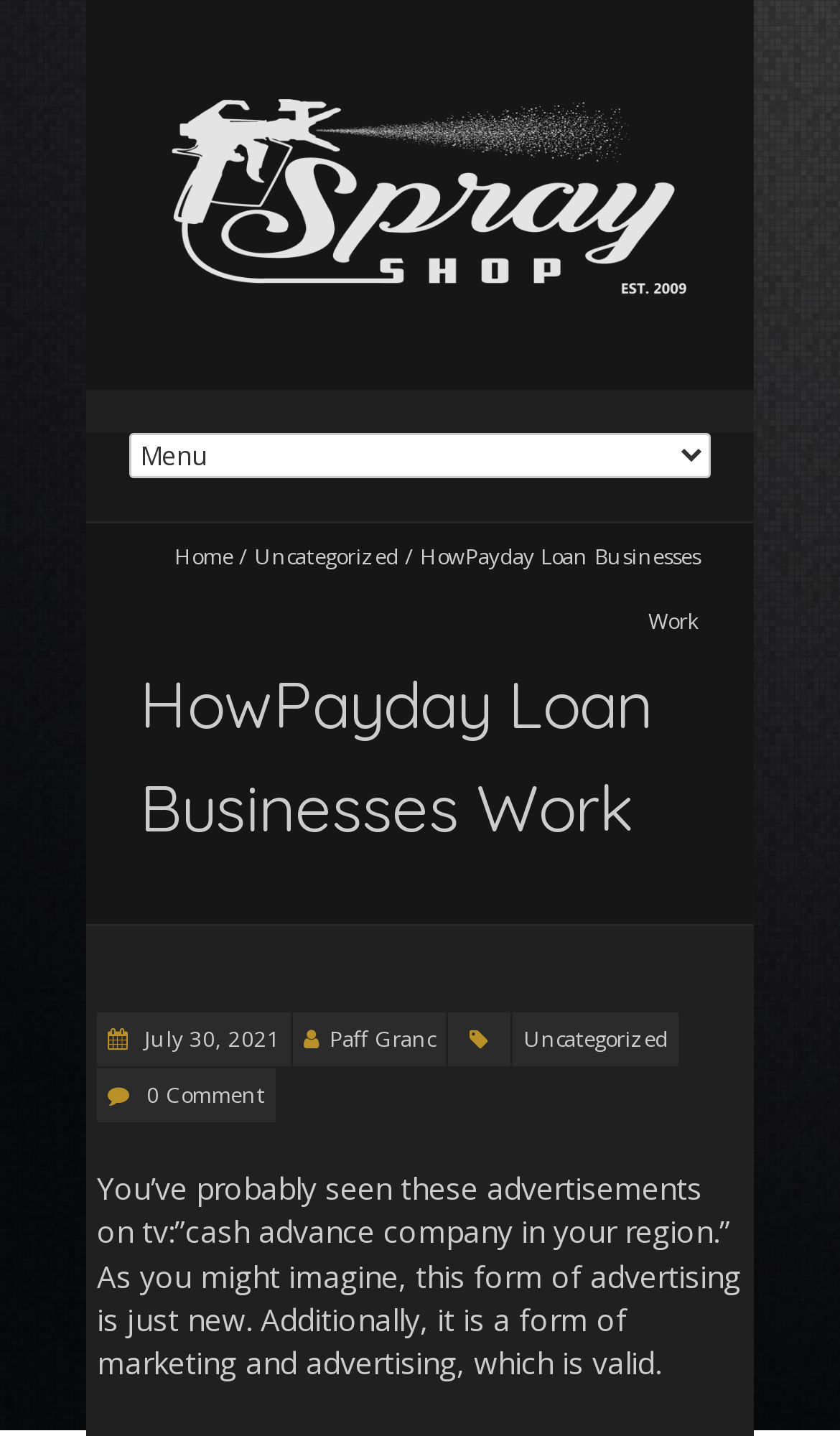Find the bounding box coordinates of the element I should click to carry out the following instruction: "read the article".

[0.115, 0.813, 0.882, 0.963]